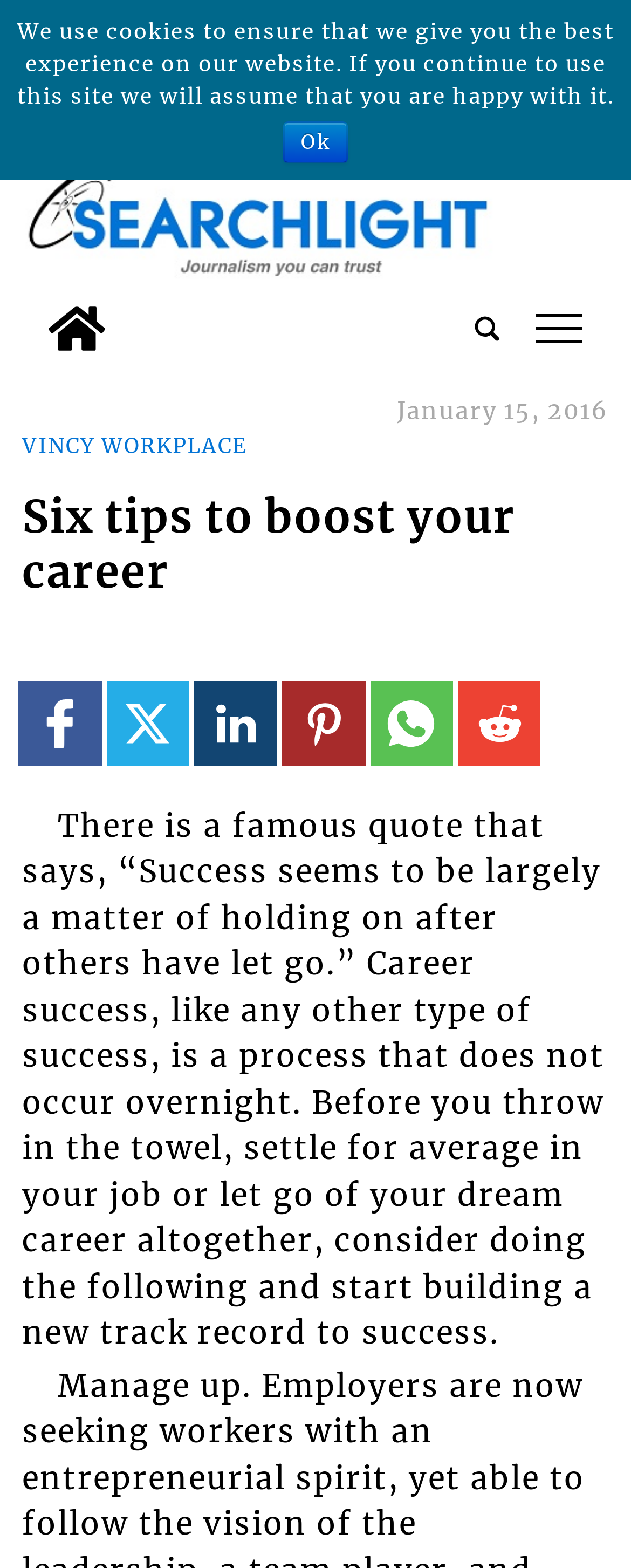Indicate the bounding box coordinates of the element that must be clicked to execute the instruction: "Click the search button". The coordinates should be given as four float numbers between 0 and 1, i.e., [left, top, right, bottom].

[0.747, 0.185, 0.798, 0.234]